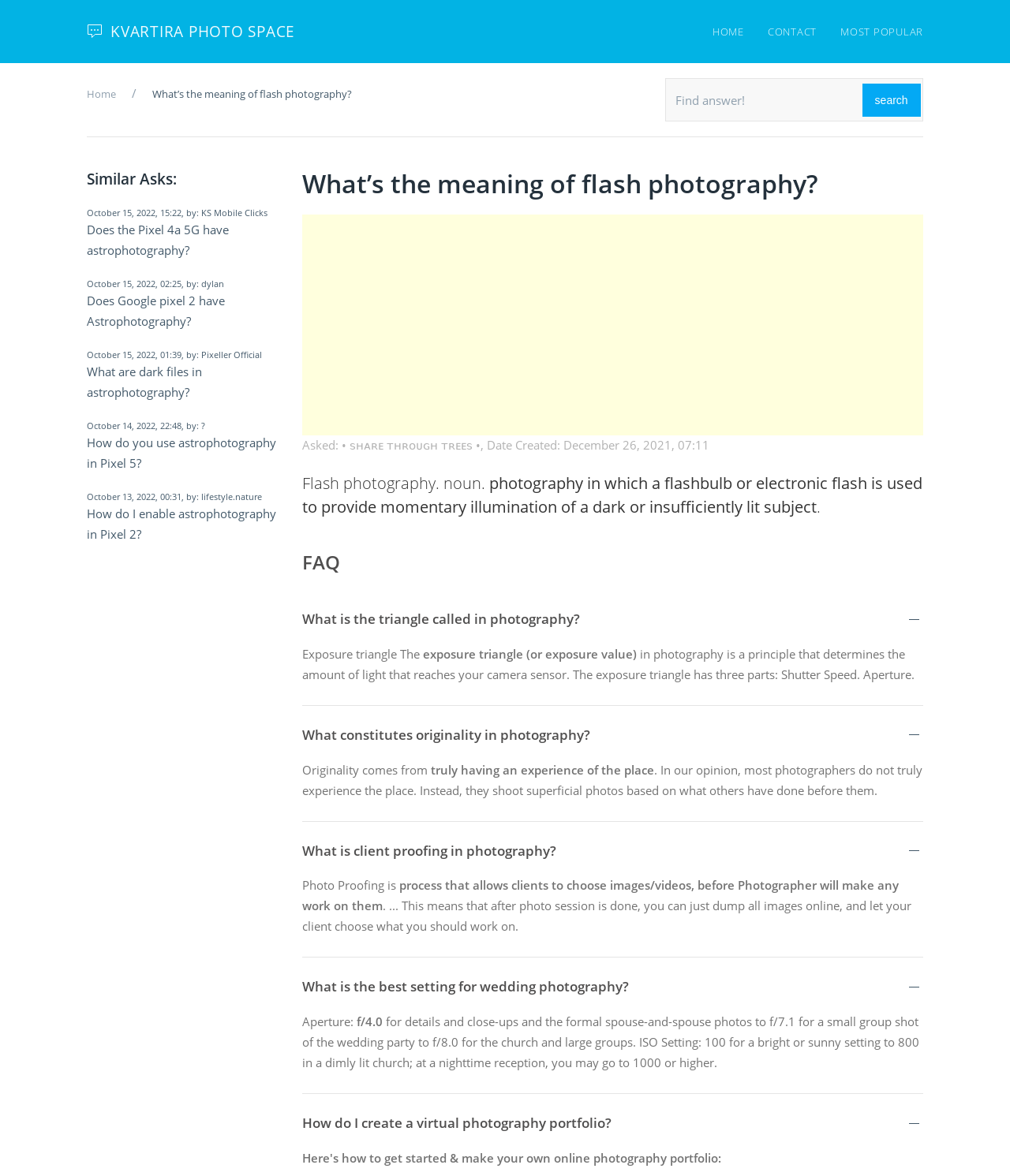Please find and report the primary heading text from the webpage.

What’s the meaning of flash photography?